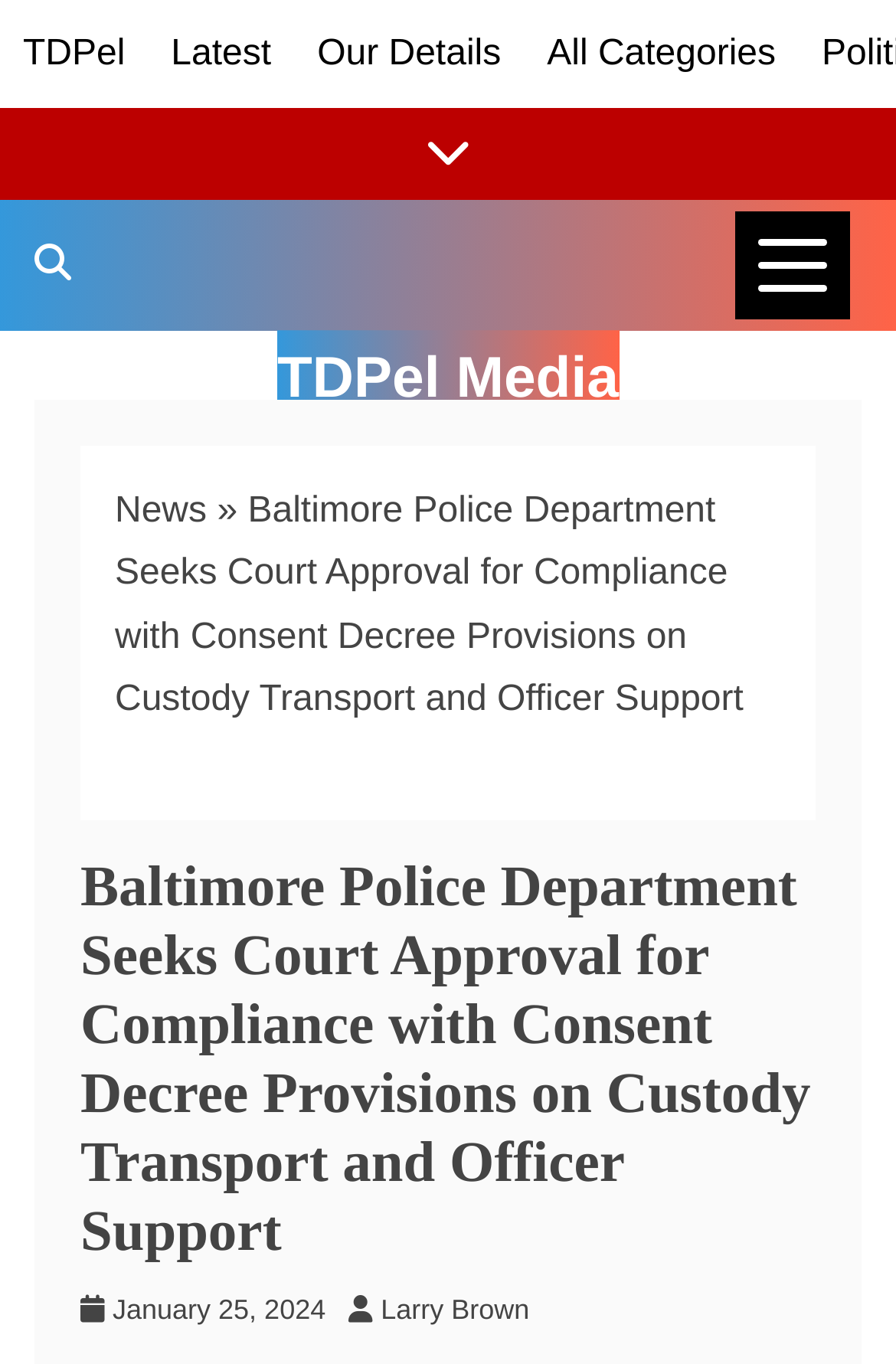Please specify the bounding box coordinates of the clickable section necessary to execute the following command: "Show or hide news links".

[0.0, 0.079, 1.0, 0.147]